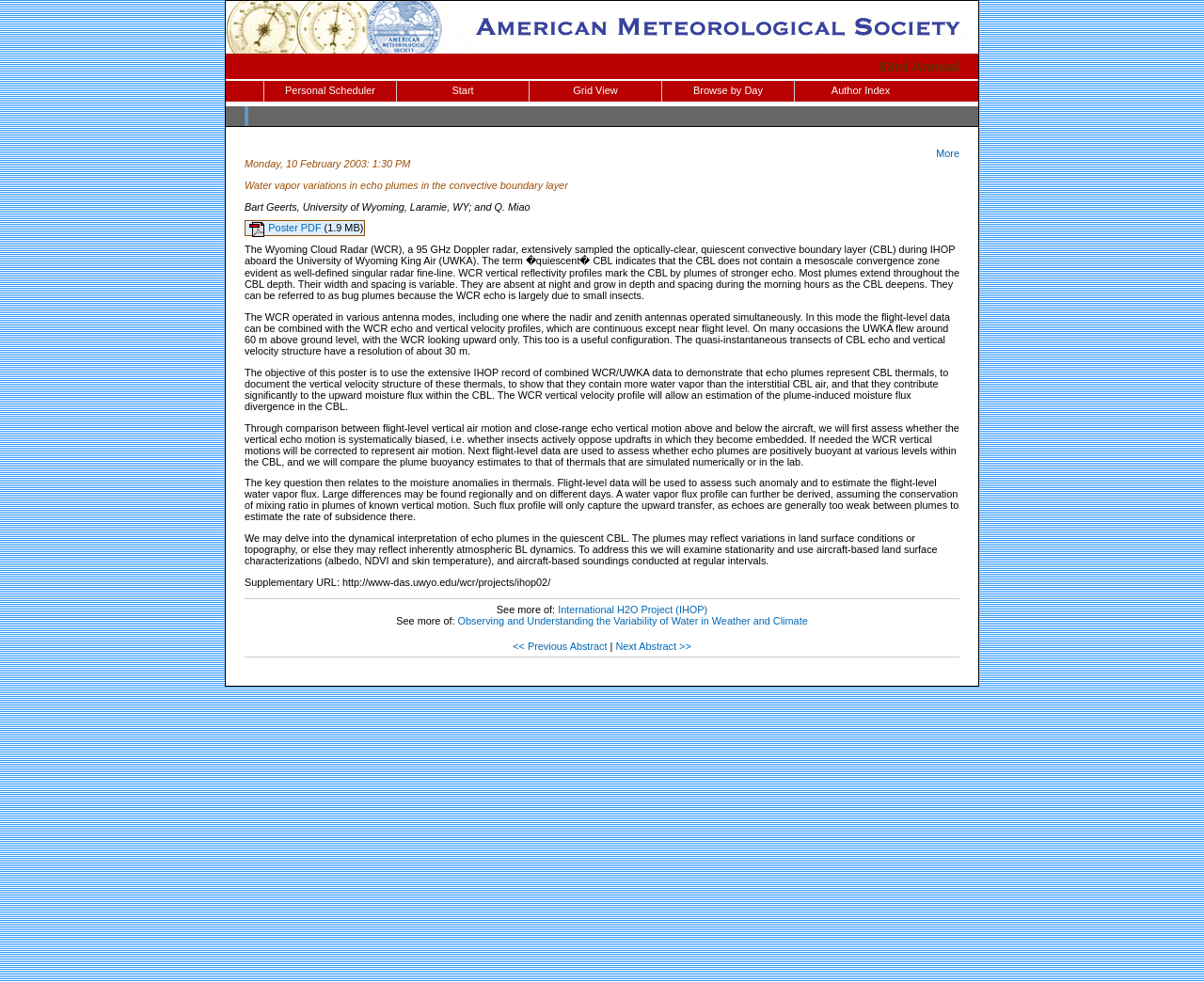What is the size of the Poster PDF?
Based on the image, answer the question in a detailed manner.

I found the size of the Poster PDF by looking at the StaticText element with the text '(1.9 MB)' which is located near the link to the Poster PDF.